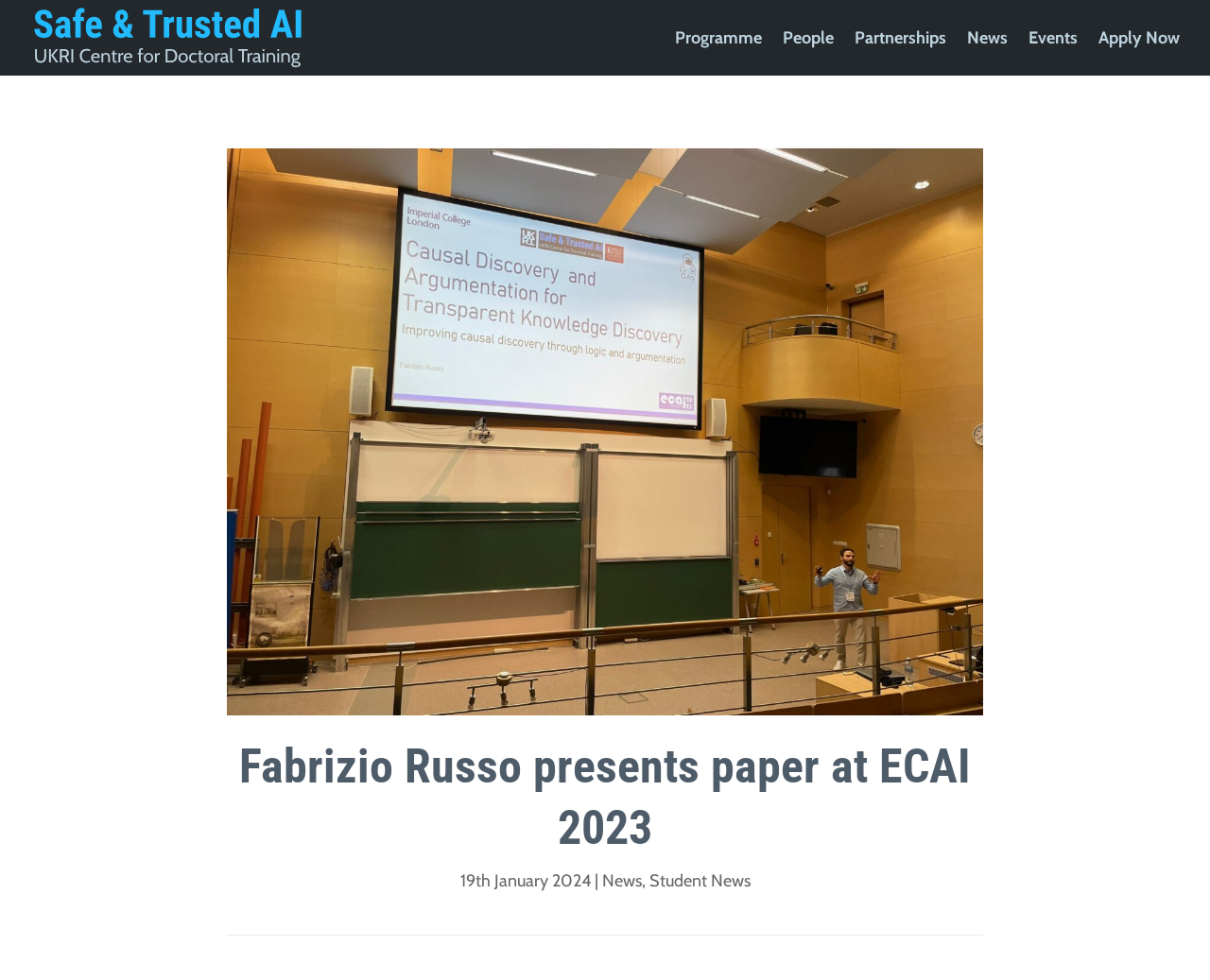Please identify the bounding box coordinates of the area I need to click to accomplish the following instruction: "go to Safe & Trusted AI homepage".

[0.027, 0.026, 0.209, 0.048]